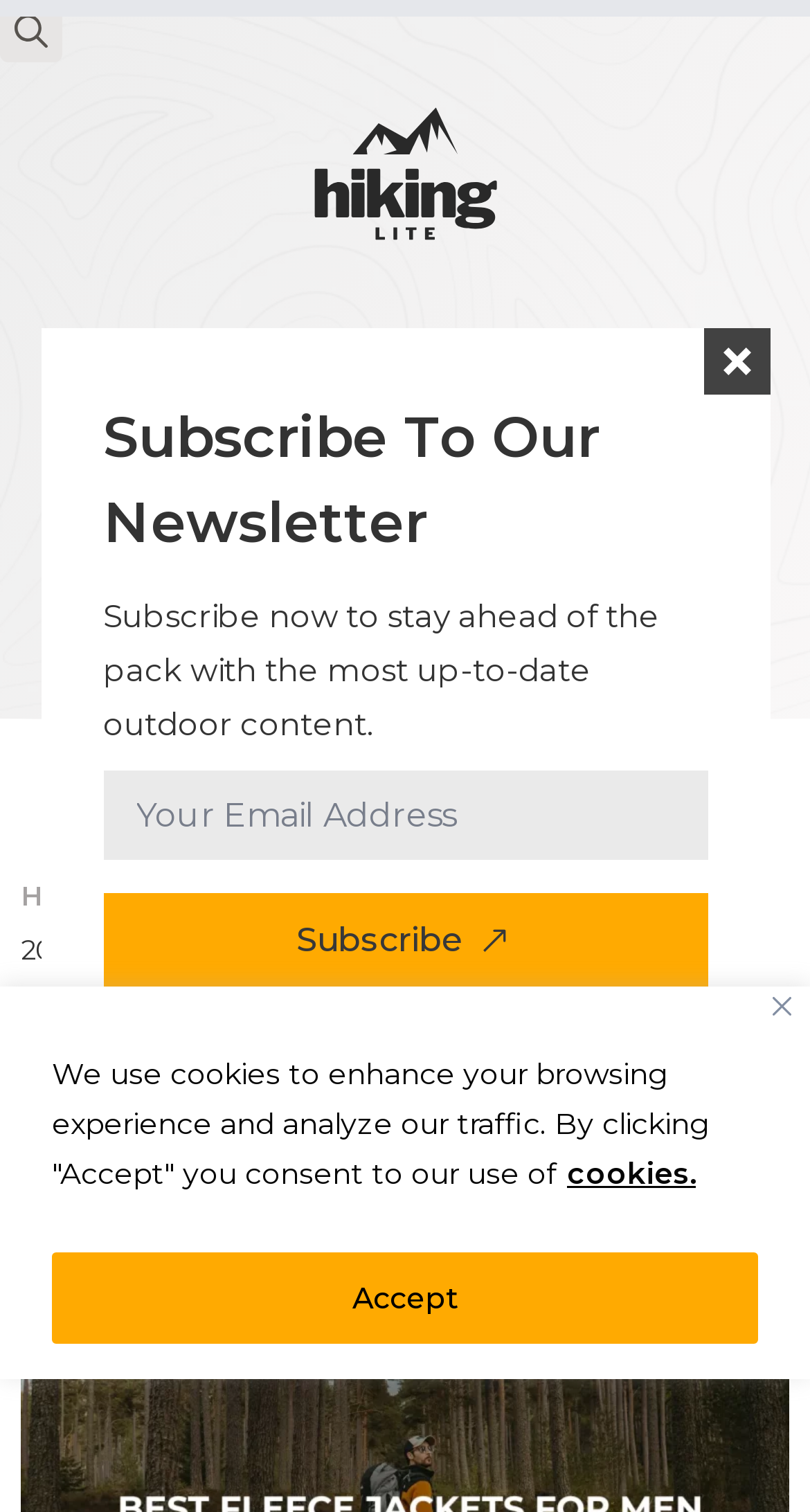Can you pinpoint the bounding box coordinates for the clickable element required for this instruction: "Click the About link"? The coordinates should be four float numbers between 0 and 1, i.e., [left, top, right, bottom].

[0.247, 0.198, 0.463, 0.272]